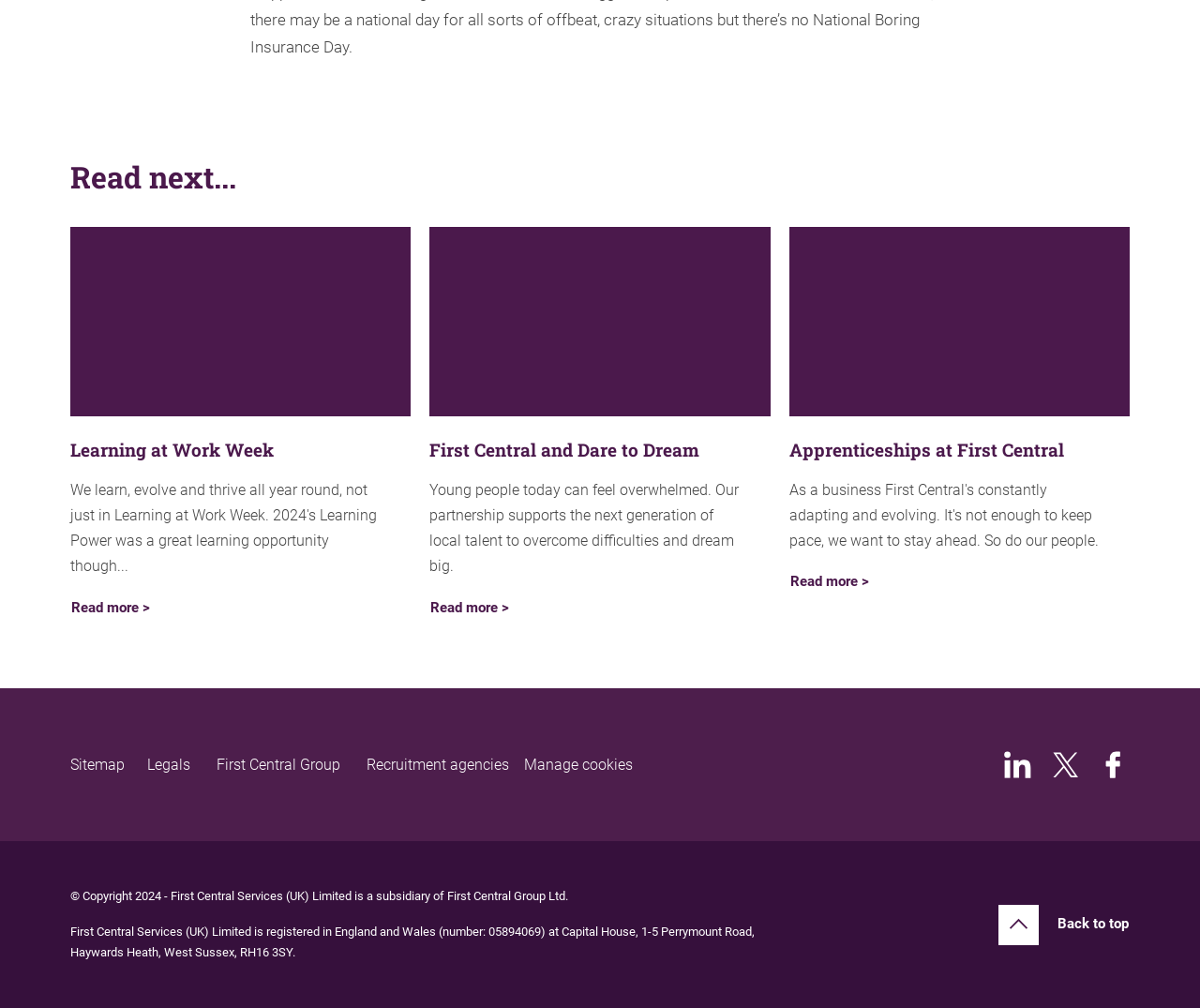Locate the bounding box of the UI element described by: "Read more >" in the given webpage screenshot.

[0.059, 0.59, 0.126, 0.616]